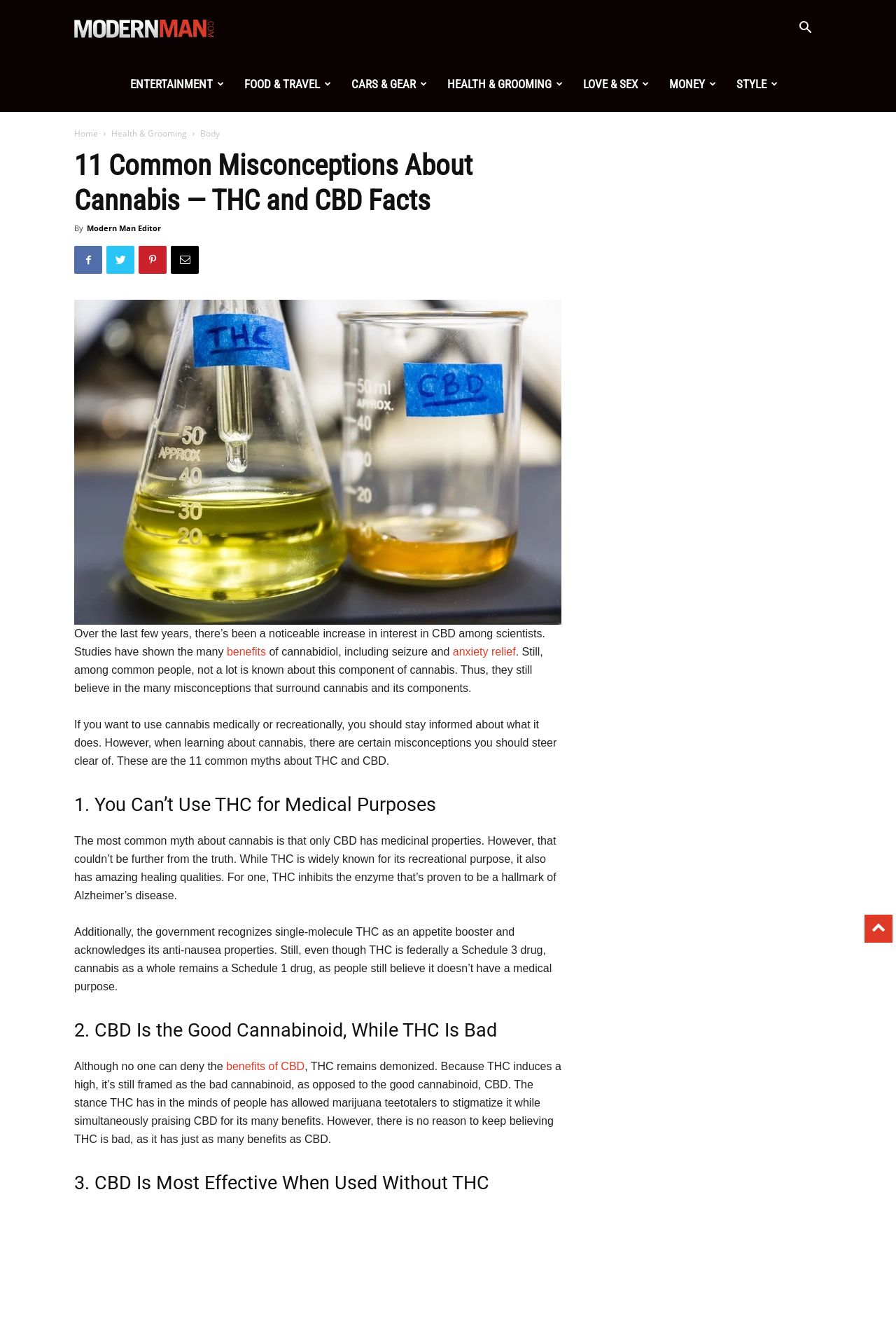Please extract the title of the webpage.

11 Common Misconceptions About Cannabis — THC and CBD Facts